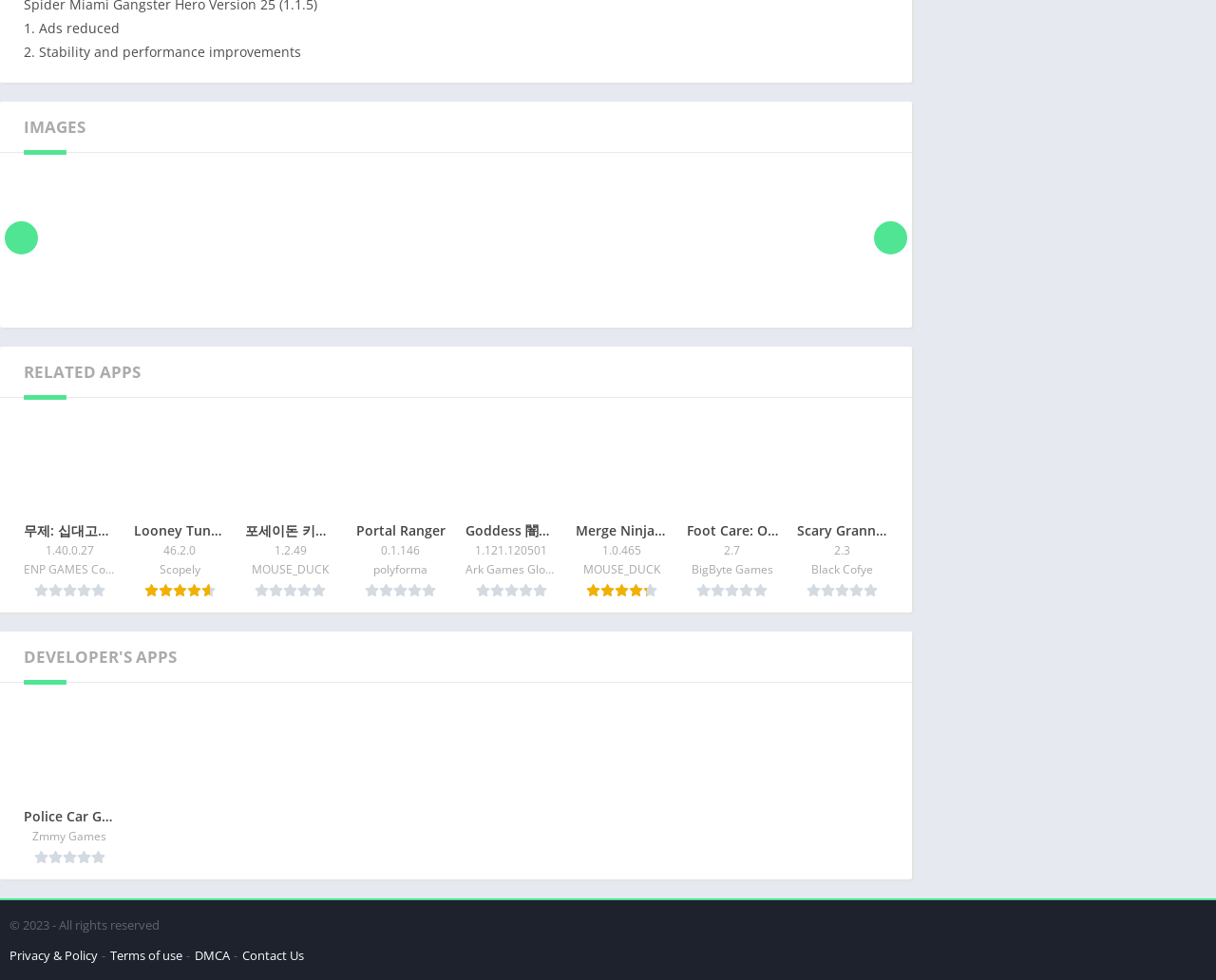Consider the image and give a detailed and elaborate answer to the question: 
What is the last link in the 'RELATED APPS' section?

The last link in the 'RELATED APPS' section is 'scary granny horror games 3d scaled' which is a link element with ID 212, located at the bottom of the 'RELATED APPS' section.